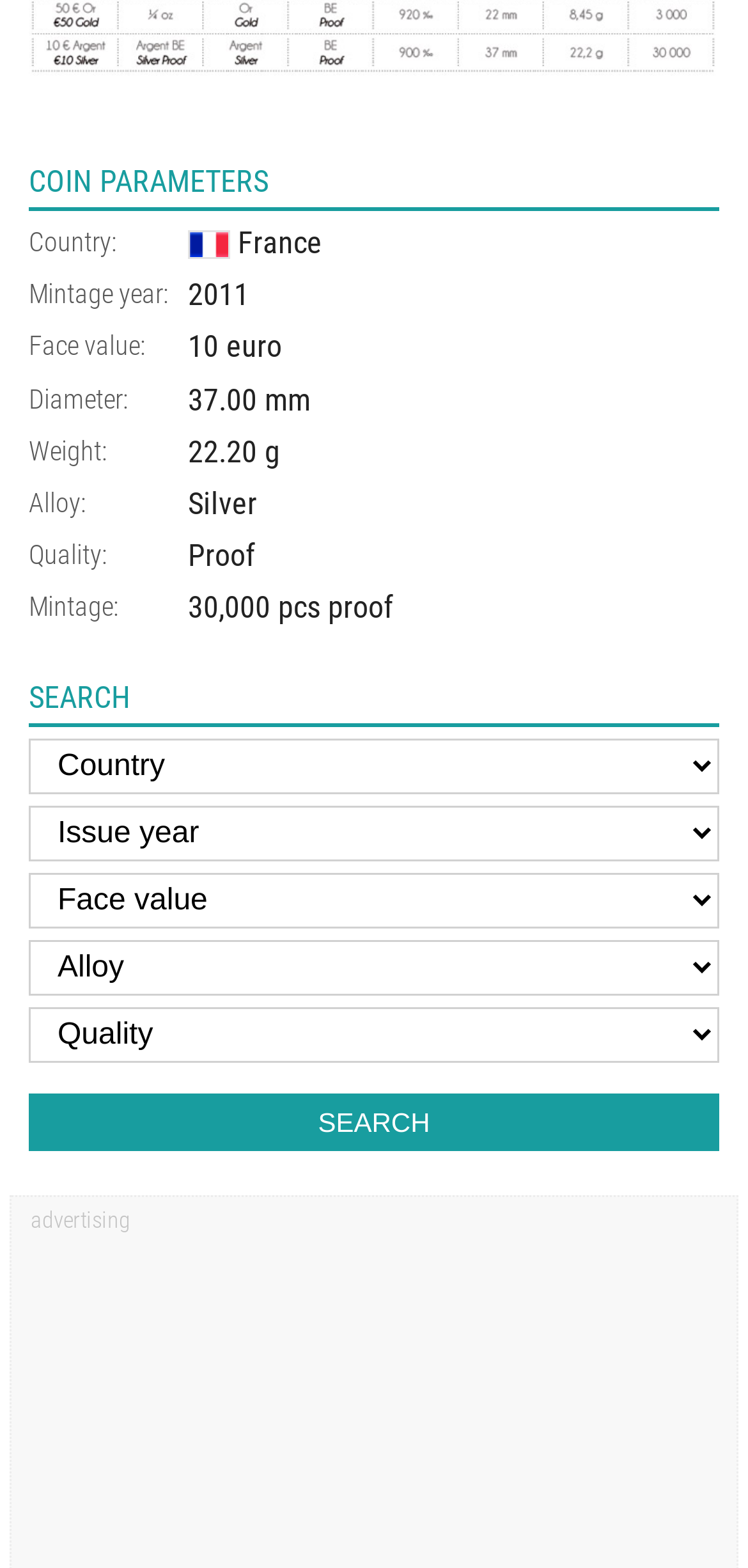Find the bounding box coordinates for the area that should be clicked to accomplish the instruction: "Select an alloy".

[0.038, 0.599, 0.962, 0.635]